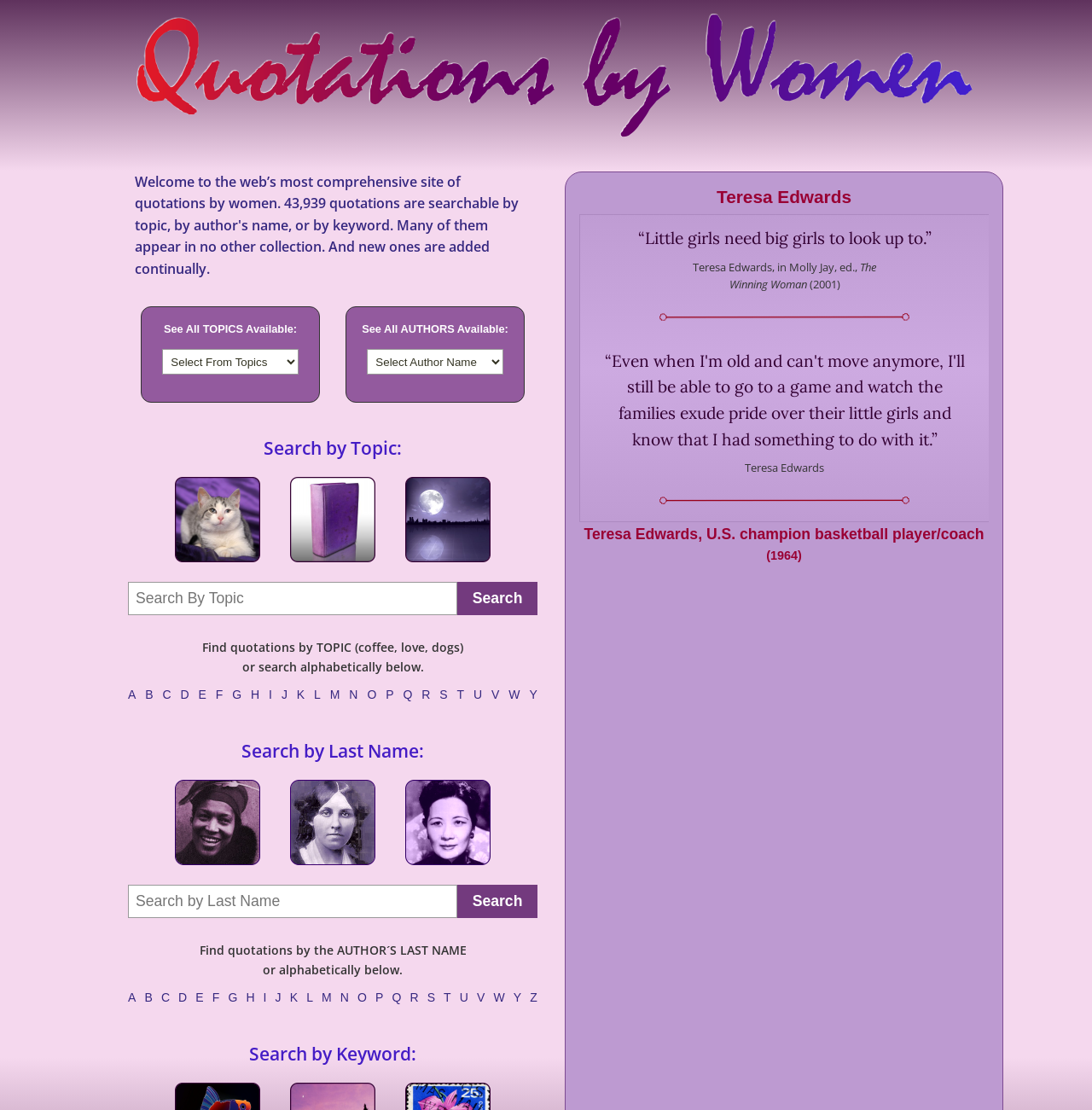Please locate the UI element described by "Hot money influx raises concerns" and provide its bounding box coordinates.

None